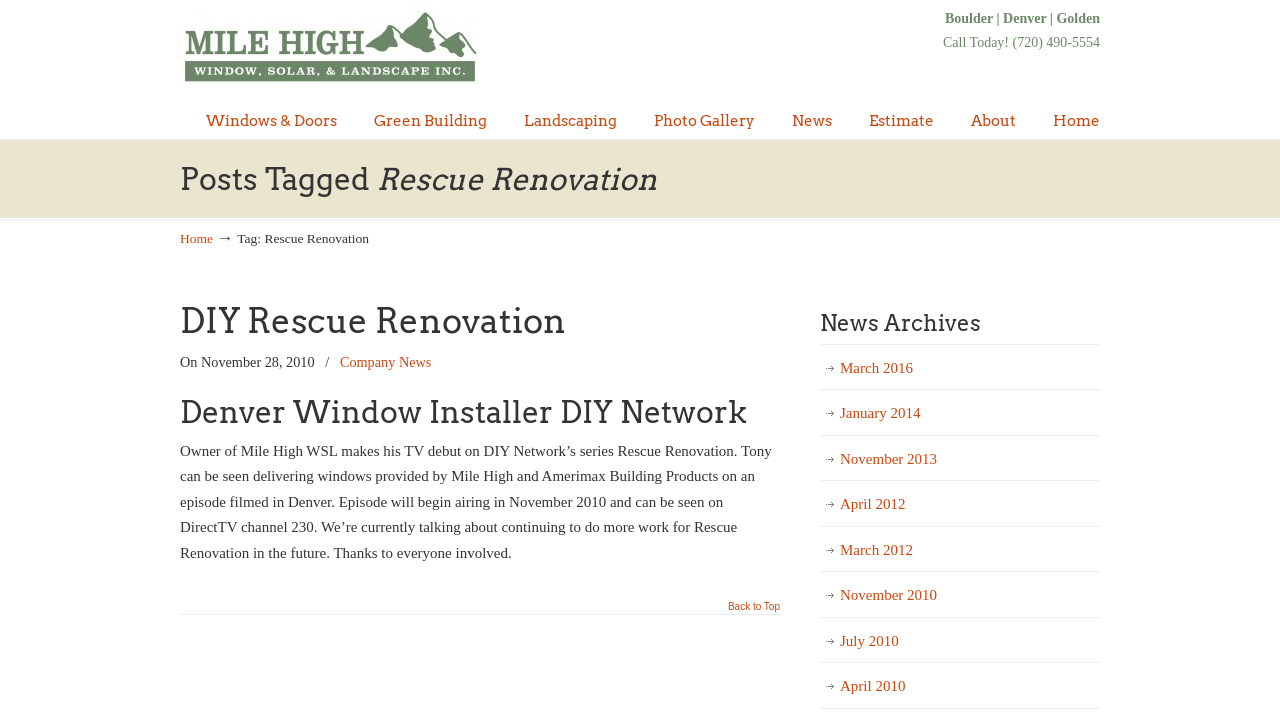Locate the bounding box coordinates of the clickable area to execute the instruction: "View 'November 2010' news archive". Provide the coordinates as four float numbers between 0 and 1, represented as [left, top, right, bottom].

[0.641, 0.797, 0.859, 0.86]